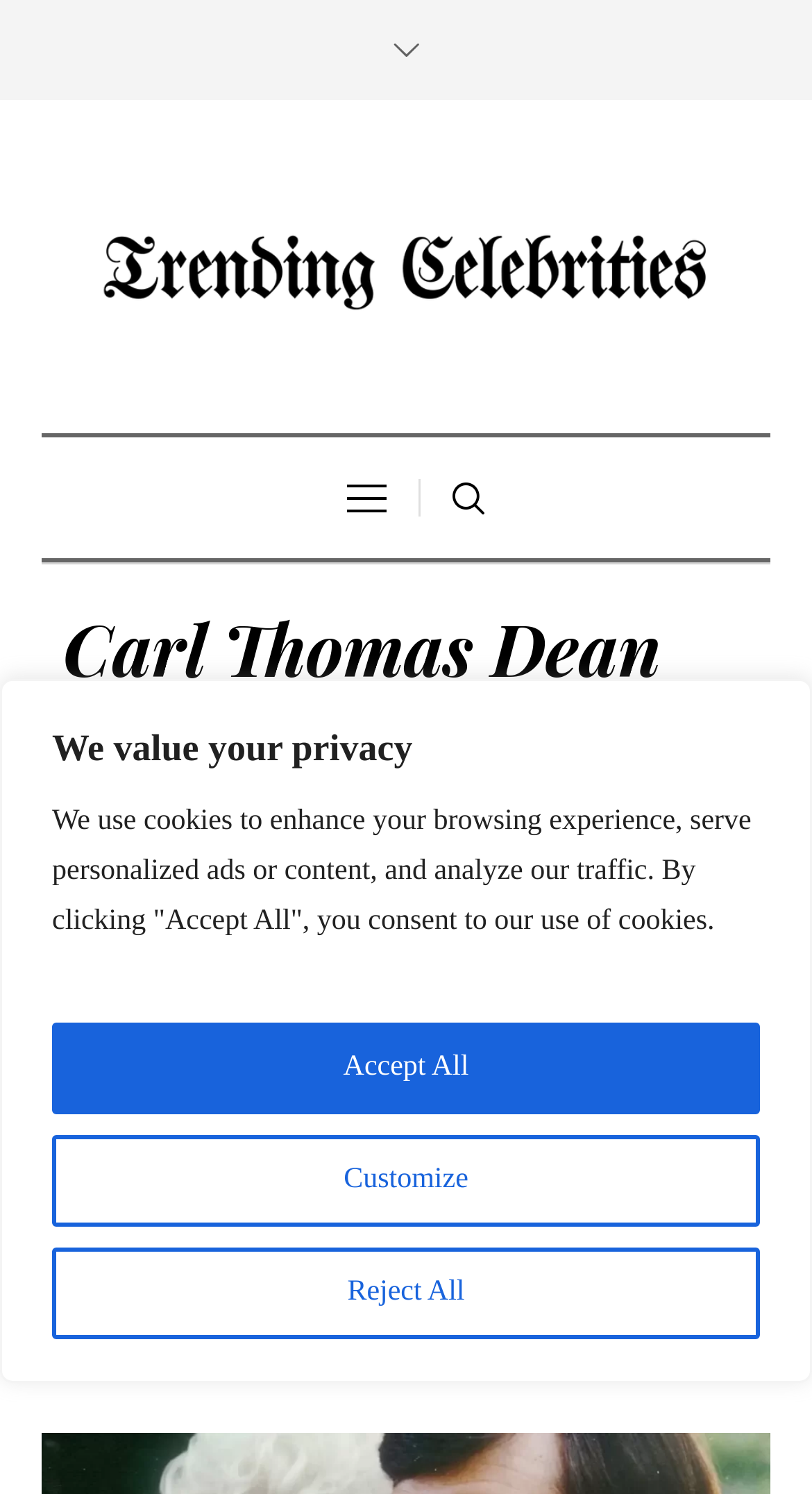Please identify the bounding box coordinates of the clickable area that will fulfill the following instruction: "read article by ADRIANNA SIMWA". The coordinates should be in the format of four float numbers between 0 and 1, i.e., [left, top, right, bottom].

[0.53, 0.824, 0.829, 0.845]